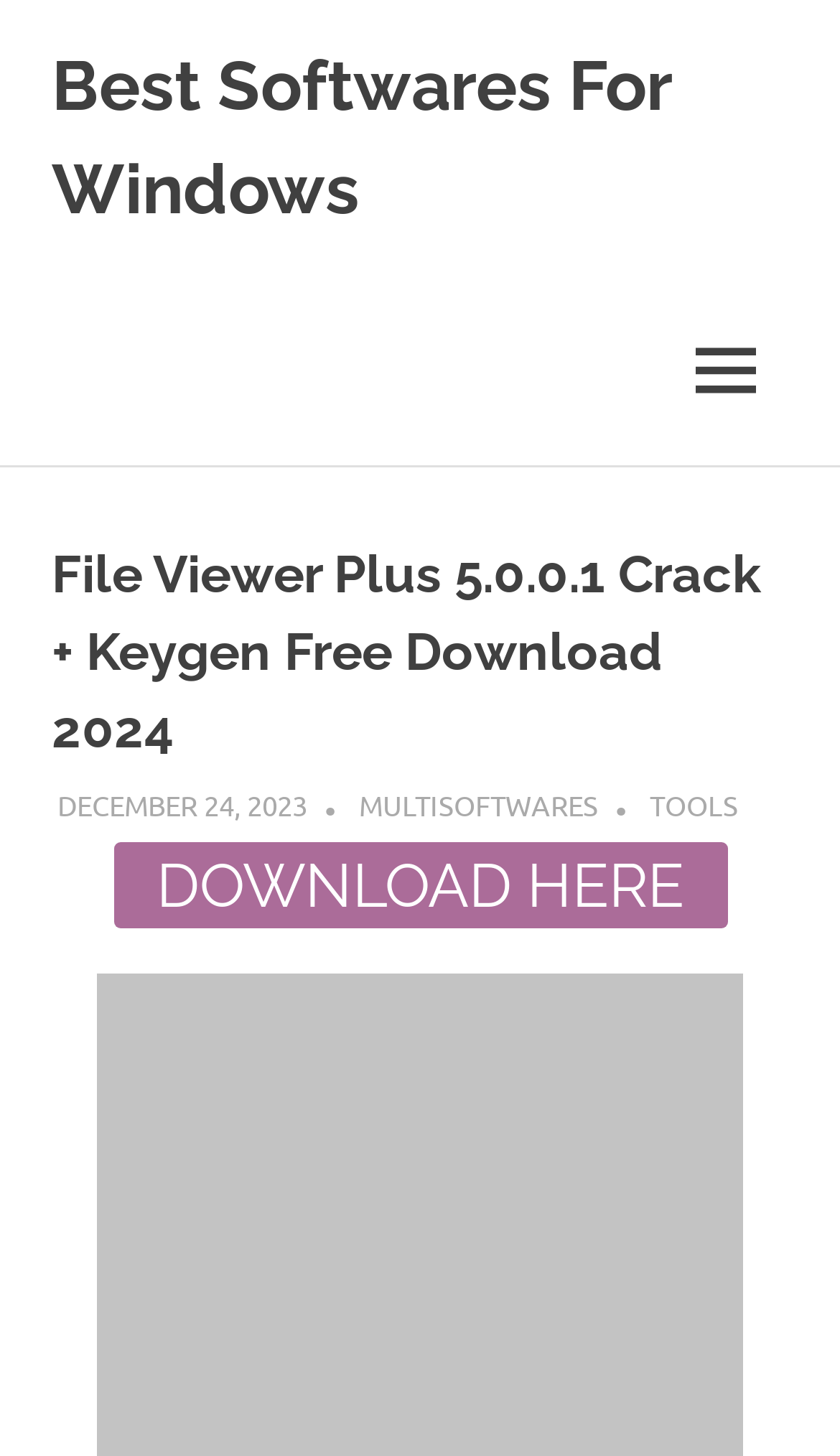What is the category of the software being discussed?
Refer to the screenshot and deliver a thorough answer to the question presented.

I found a link element with the text 'TOOLS' on the page, which suggests that the software being discussed, File Viewer Plus, falls under the category of tools.